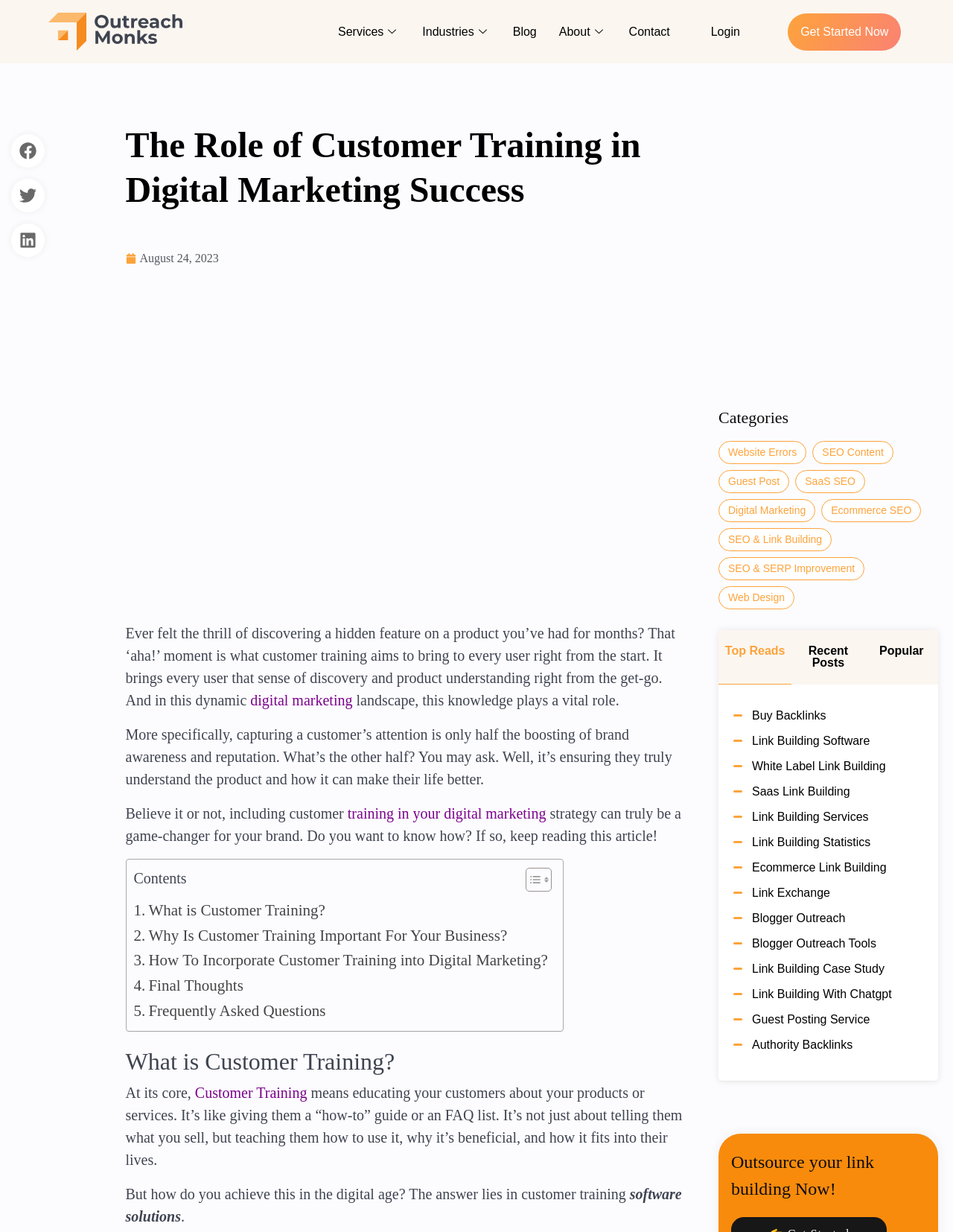Describe all significant elements and features of the webpage.

This webpage is about the role of customer training in digital marketing success. At the top, there is a logo and a navigation menu with links to "Services", "Industries", "Blog", "About", and "Contact". On the right side, there are buttons to "Login" and "Get Started Now".

Below the navigation menu, there is a heading that reads "The Role of Customer Training in Digital Marketing Success". Next to it, there is a link to the date "August 24, 2023". Below the heading, there is an image related to customer training in digital marketing success.

The main content of the webpage is divided into sections. The first section starts with a paragraph that explains the importance of customer training in digital marketing. It is followed by a link to "digital marketing" and another paragraph that discusses the role of customer training in capturing a customer's attention and boosting brand awareness.

The next section is titled "What is Customer Training?" and explains that customer training means educating customers about products or services. It provides an example of how customer training can be achieved through software solutions.

On the right side of the webpage, there are social media buttons to share the content on Facebook, Twitter, and LinkedIn. Below the social media buttons, there is an image and a heading that reads "Categories". Under the categories heading, there are links to various topics such as "Website Errors", "SEO Content", and "Digital Marketing".

Further down the webpage, there is a tab list with three tabs: "Top Reads", "Recent Posts", and "Popular". The "Top Reads" tab is selected by default and displays a list of links to various articles related to link building and SEO.

At the bottom of the webpage, there is a heading that reads "Outsource your link building Now!"